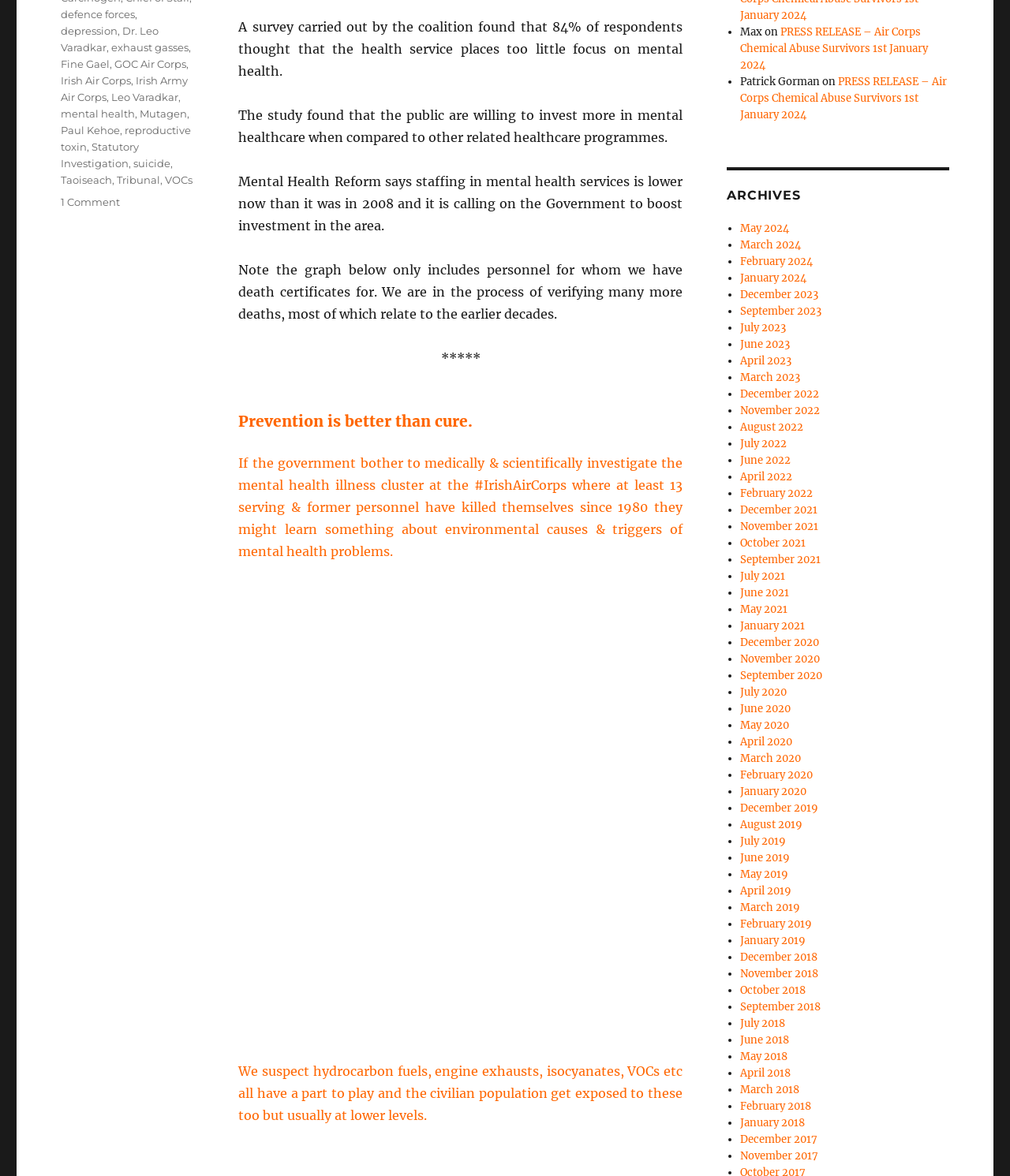Please determine the bounding box coordinates of the clickable area required to carry out the following instruction: "Contact us with a research request". The coordinates must be four float numbers between 0 and 1, represented as [left, top, right, bottom].

None